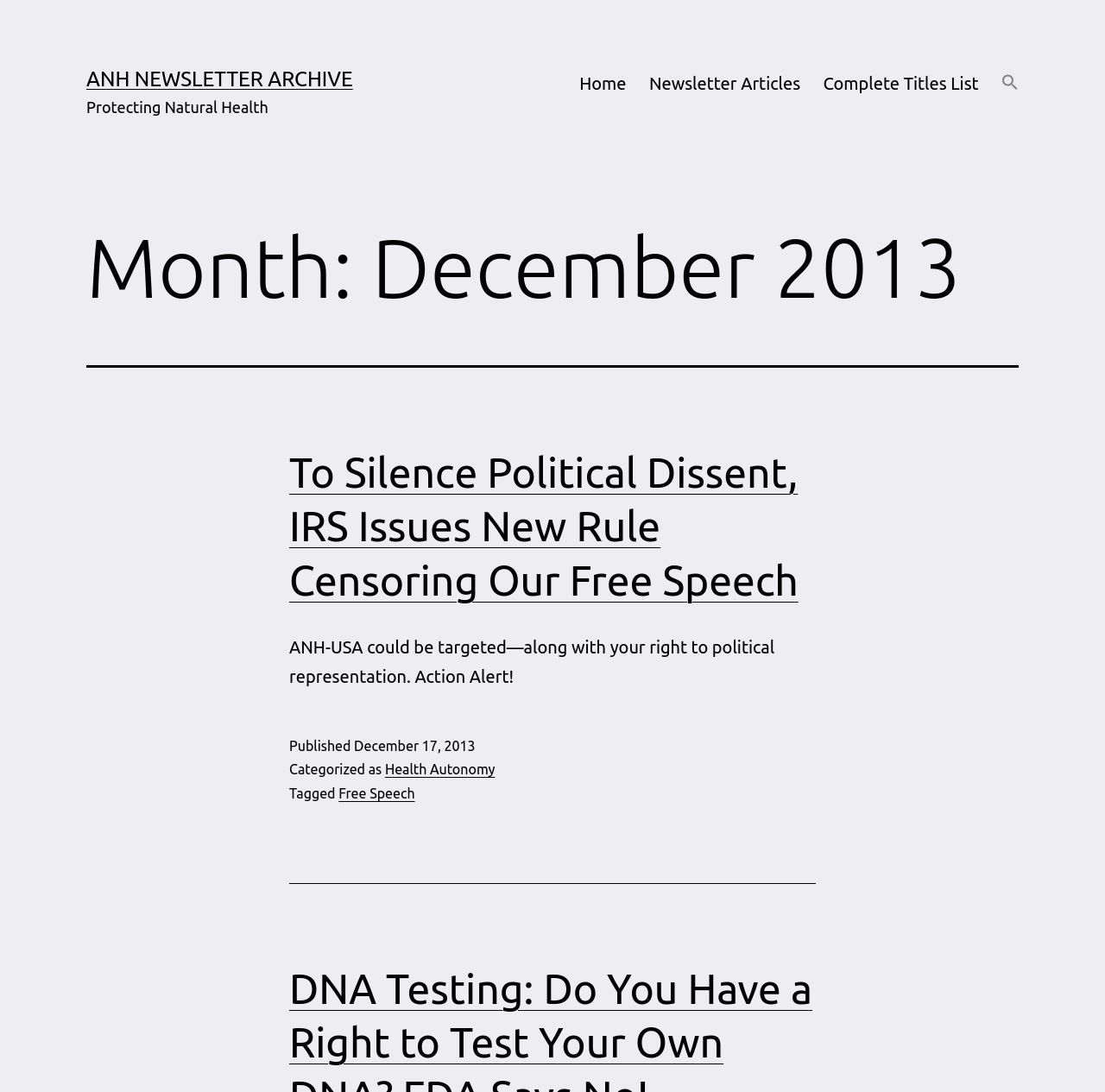Kindly provide the bounding box coordinates of the section you need to click on to fulfill the given instruction: "read newsletter from December 2013".

[0.078, 0.203, 0.922, 0.287]